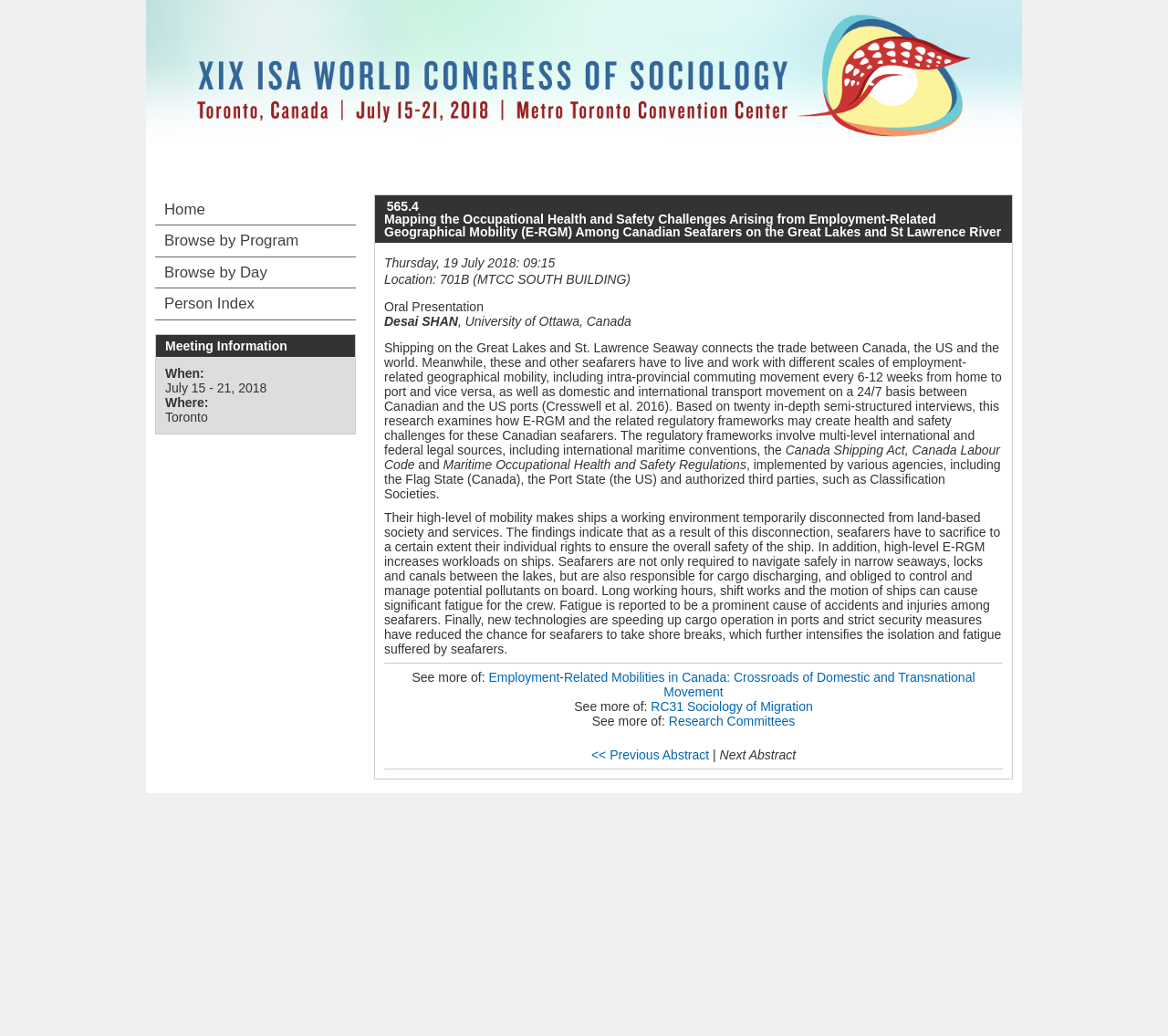Point out the bounding box coordinates of the section to click in order to follow this instruction: "Click the link to XIX ISA World Congress of Sociology".

[0.125, 0.079, 0.875, 0.093]